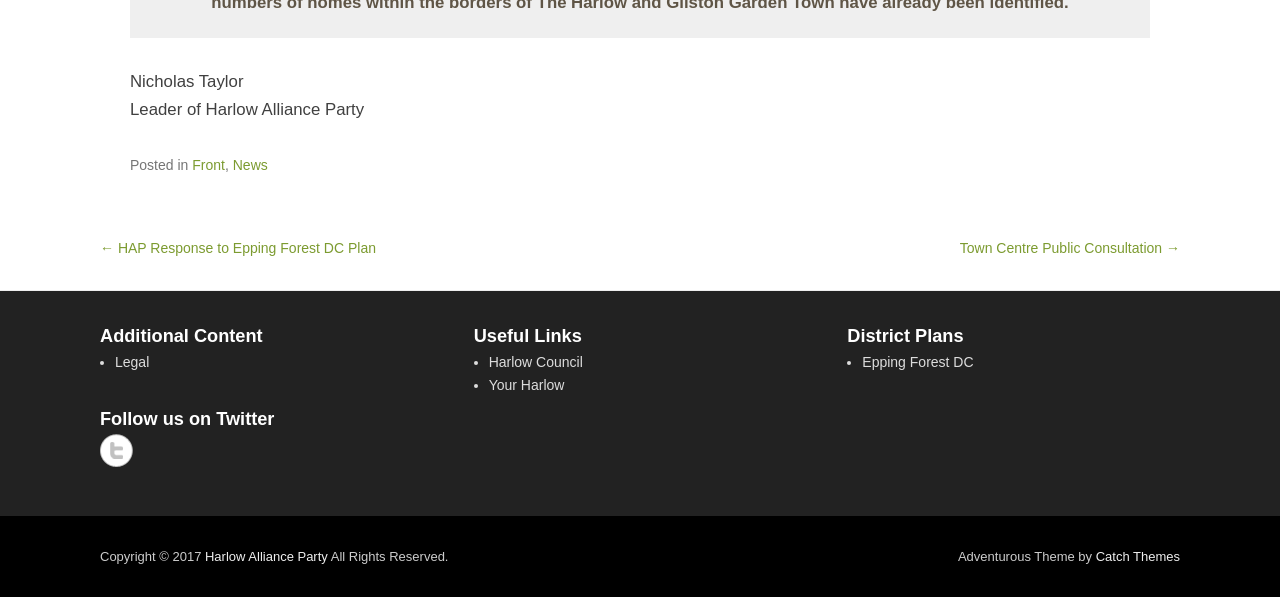Please predict the bounding box coordinates of the element's region where a click is necessary to complete the following instruction: "Check Epping Forest DC". The coordinates should be represented by four float numbers between 0 and 1, i.e., [left, top, right, bottom].

[0.674, 0.593, 0.761, 0.619]